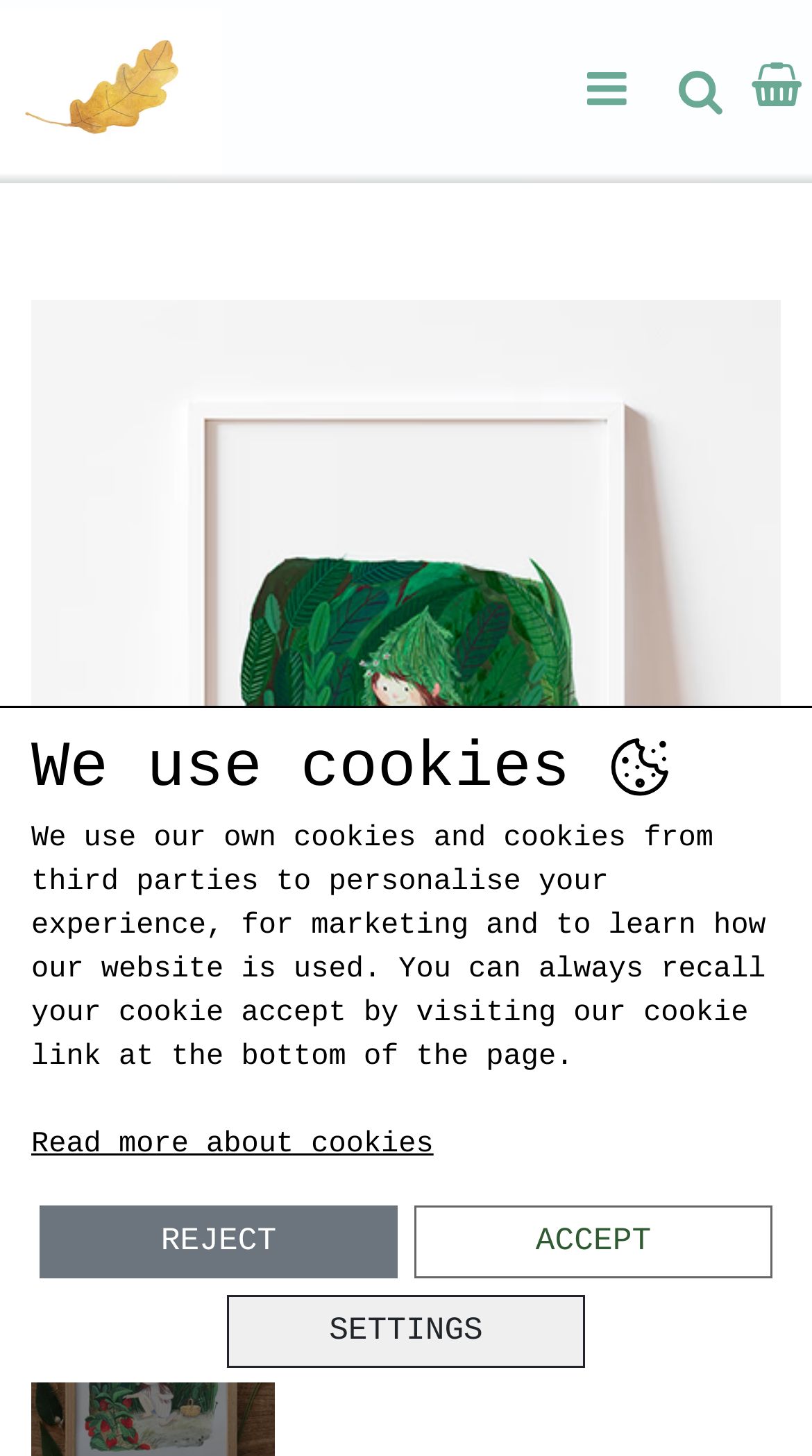Provide the bounding box coordinates of the HTML element this sentence describes: "Accept". The bounding box coordinates consist of four float numbers between 0 and 1, i.e., [left, top, right, bottom].

[0.509, 0.827, 0.952, 0.878]